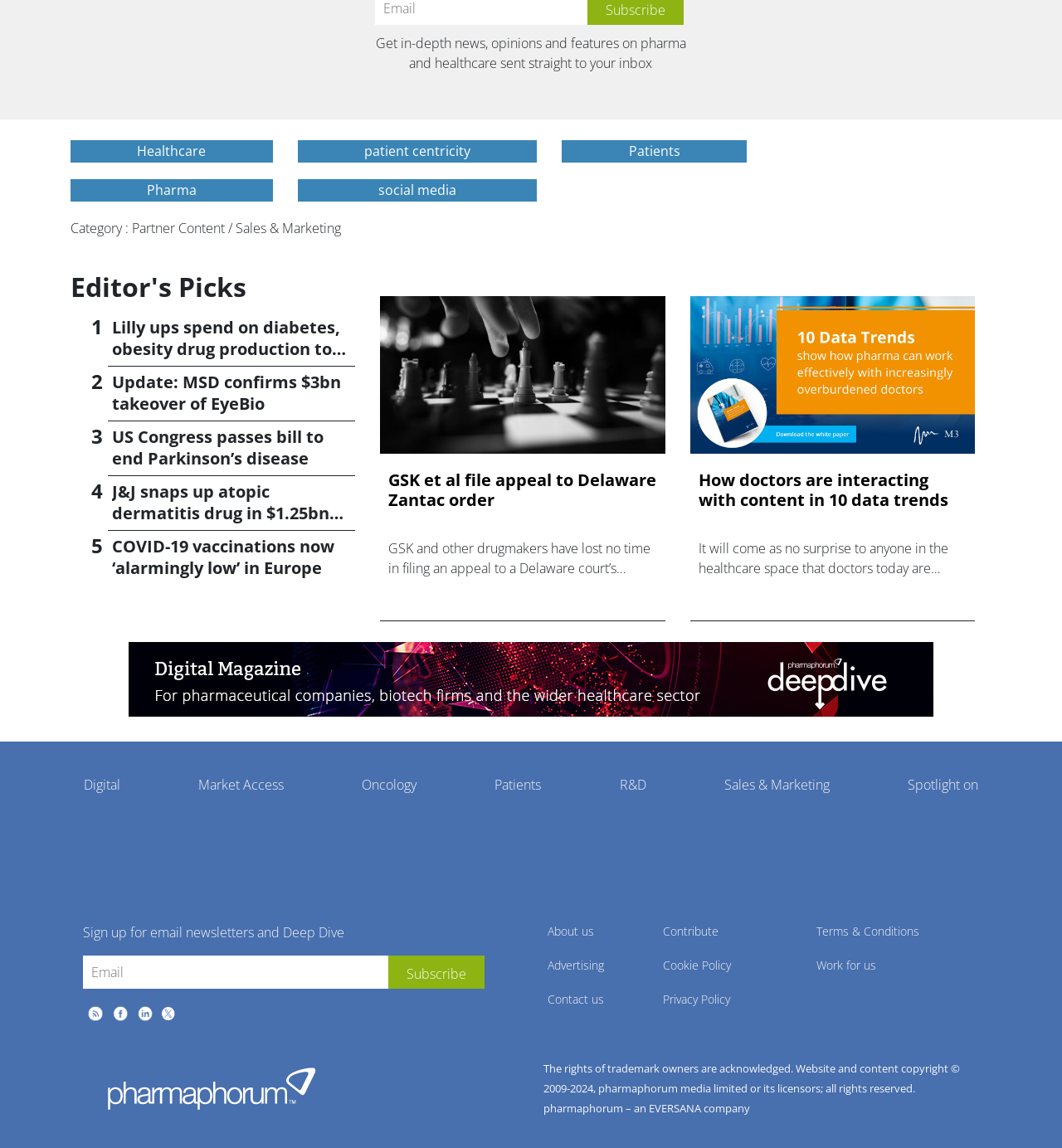What is the name of the company that owns the website?
Ensure your answer is thorough and detailed.

I found the name of the company by looking at the StaticText element at the bottom of the webpage with the text 'pharmaphorum – an EVERSANA company'.